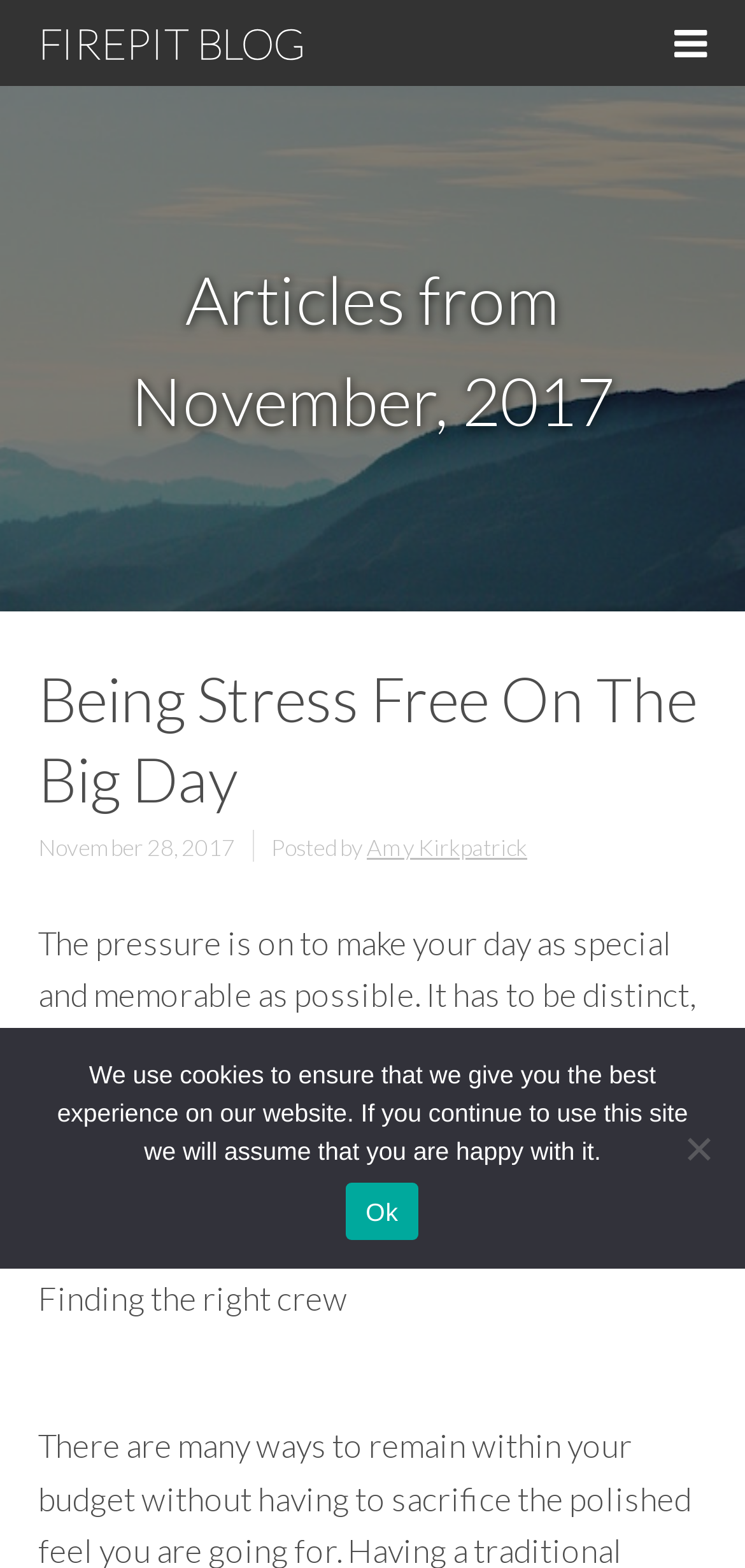What is the purpose of the cookie notice?
Refer to the image and provide a thorough answer to the question.

The purpose of the cookie notice can be inferred from the text 'We use cookies to ensure that we give you the best experience on our website. If you continue to use this site we will assume that you are happy with it.' This notice is informing users about the website's cookie usage and seeking their consent.